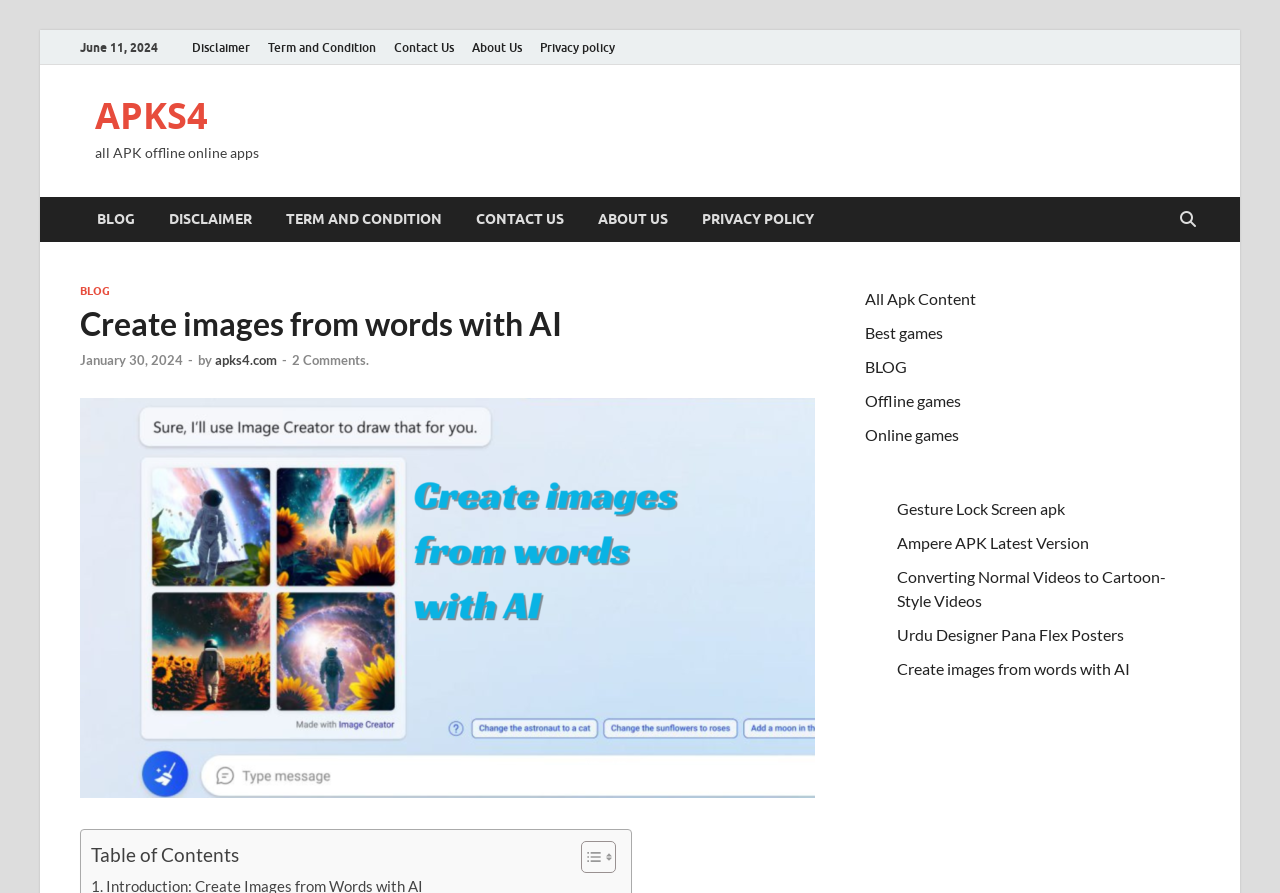Please specify the bounding box coordinates of the clickable section necessary to execute the following command: "Toggle Table of Content".

[0.442, 0.94, 0.477, 0.978]